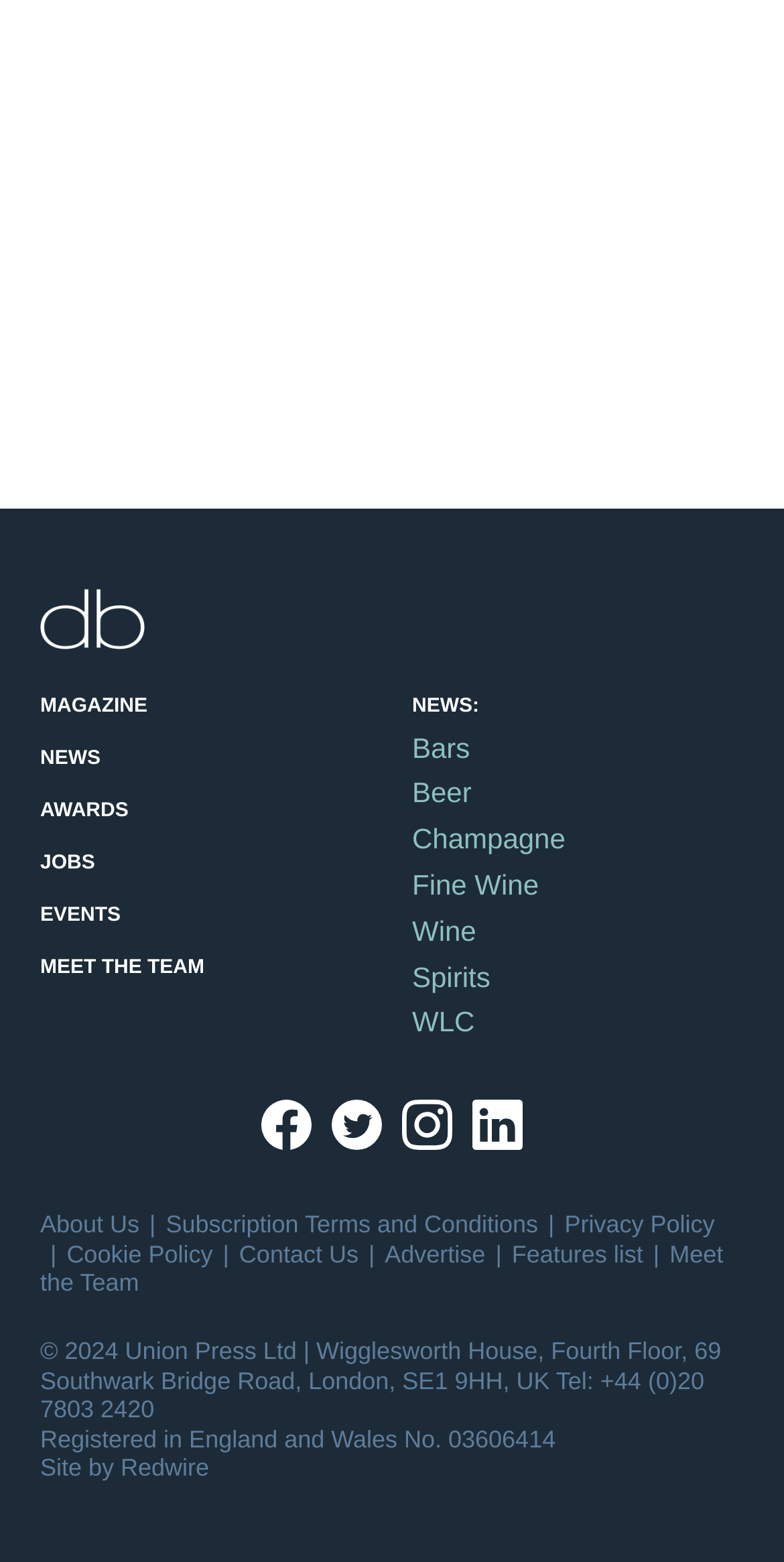Extract the bounding box coordinates for the UI element described as: "Site by Redwire".

[0.051, 0.93, 0.267, 0.948]